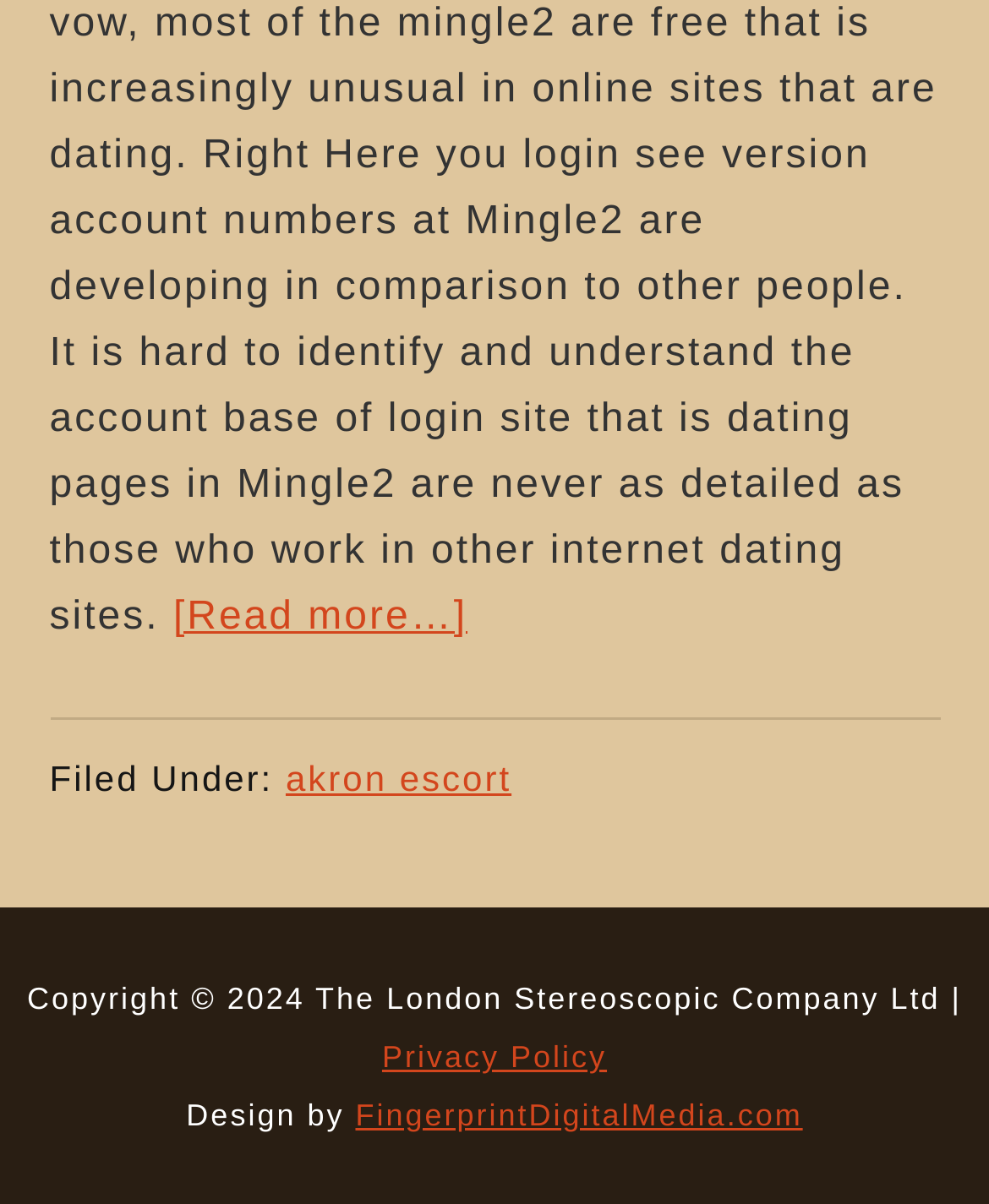Based on the image, give a detailed response to the question: What is the copyright year of the webpage?

I found the copyright year by looking at the footer section of the webpage, where it says 'Copyright © 2024 The London Stereoscopic Company Ltd', which indicates the year of copyright.